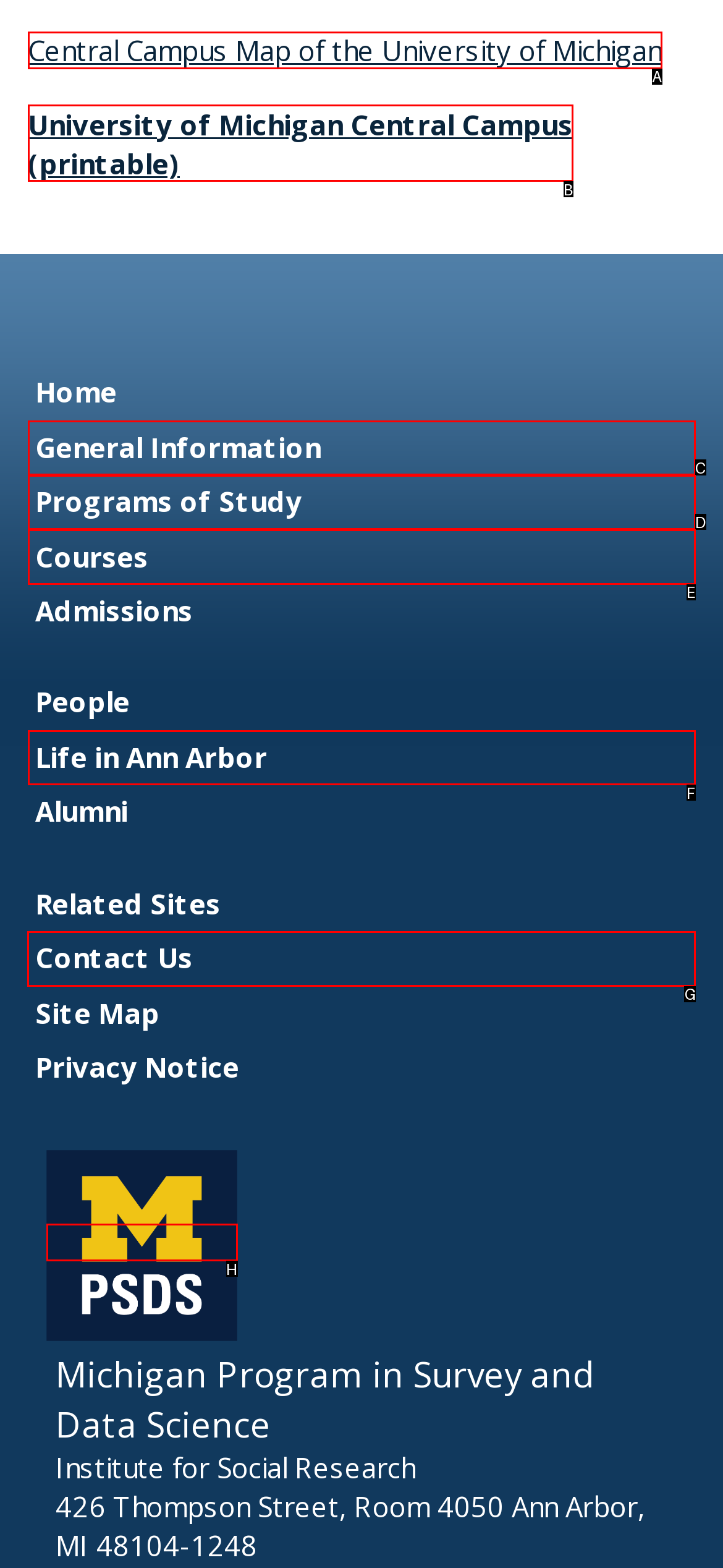Tell me the letter of the UI element I should click to accomplish the task: Contact the university based on the choices provided in the screenshot.

G